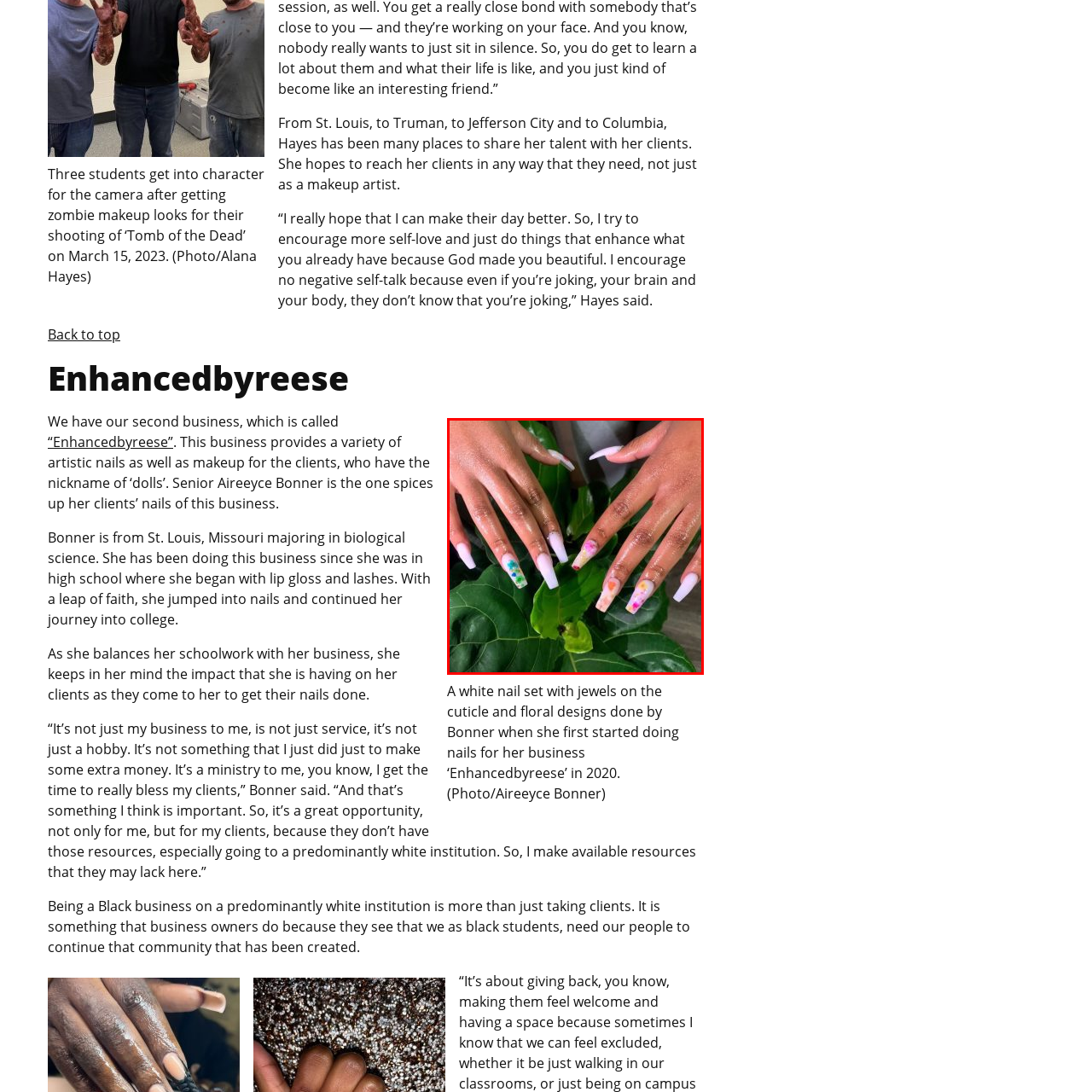What is the backdrop of the image? Observe the image within the red bounding box and give a one-word or short-phrase answer.

Lush green foliage